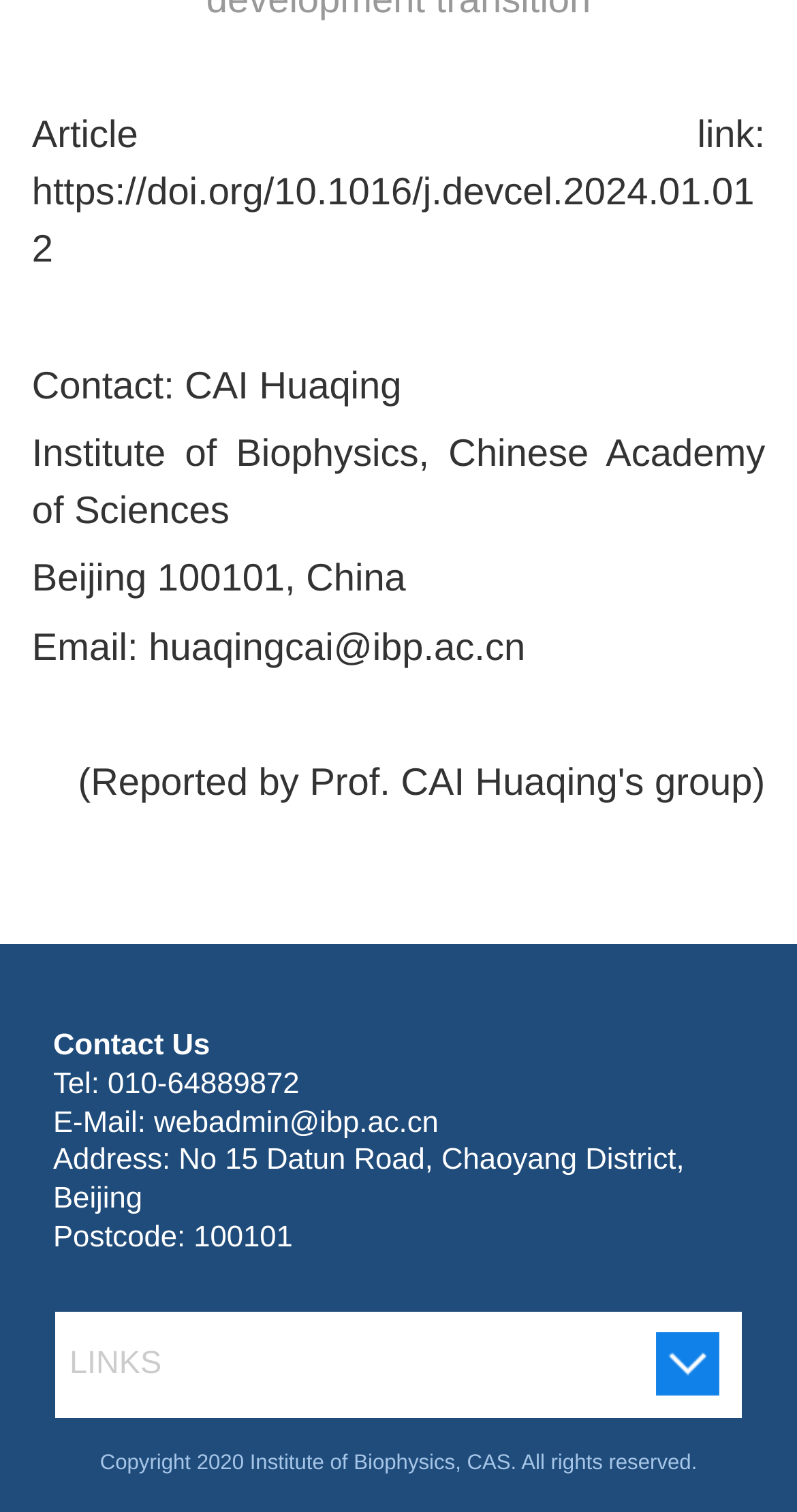What is the email address of CAI Huaqing?
Please give a well-detailed answer to the question.

The email address of CAI Huaqing can be found in the contact information section, which is located in the top-left part of the webpage. The section starts with 'Contact: CAI Huaqing' and lists the email address as 'huaqingcai@ibp.ac.cn'.